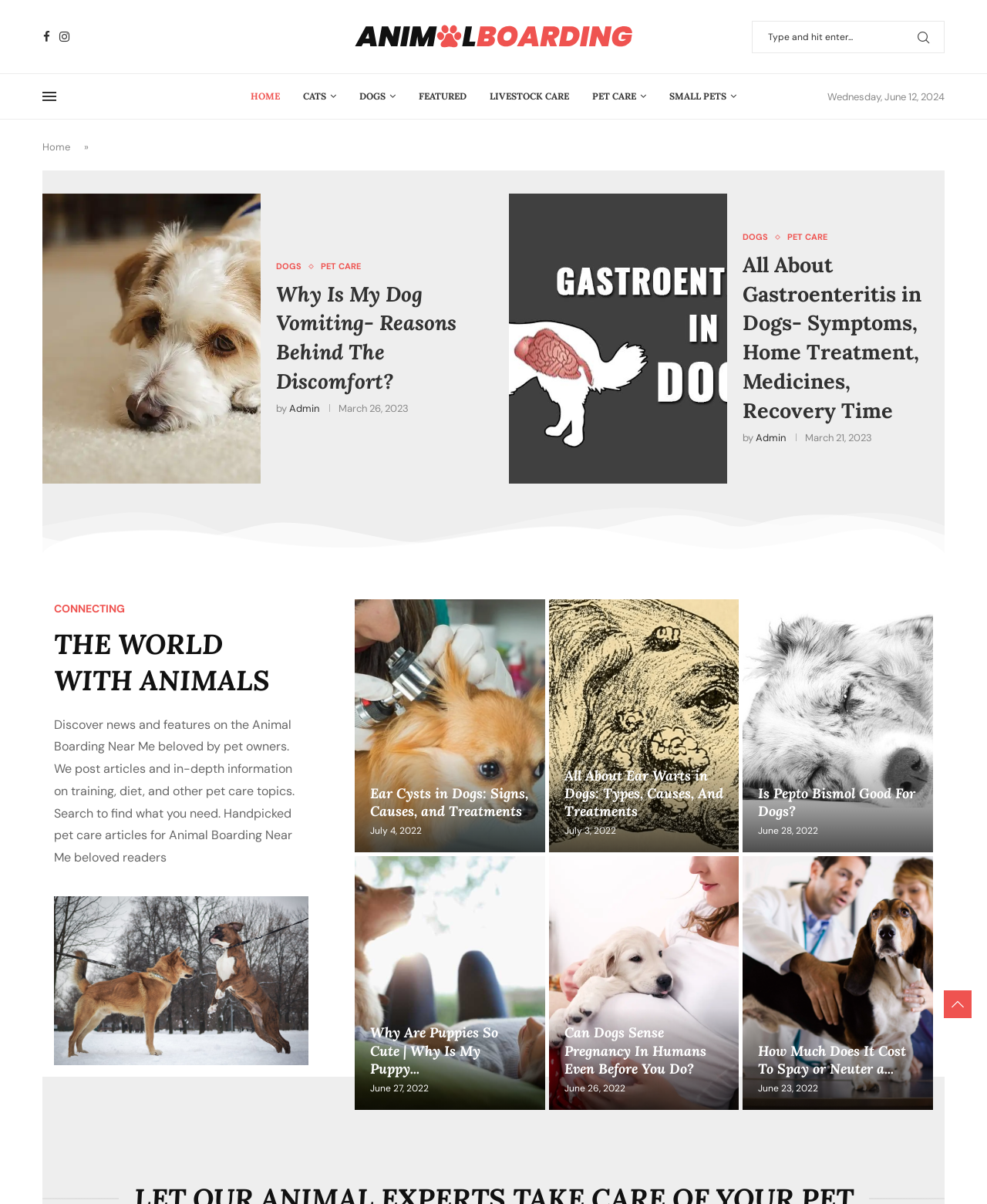Show the bounding box coordinates of the region that should be clicked to follow the instruction: "Explore the pet care section."

[0.6, 0.061, 0.655, 0.099]